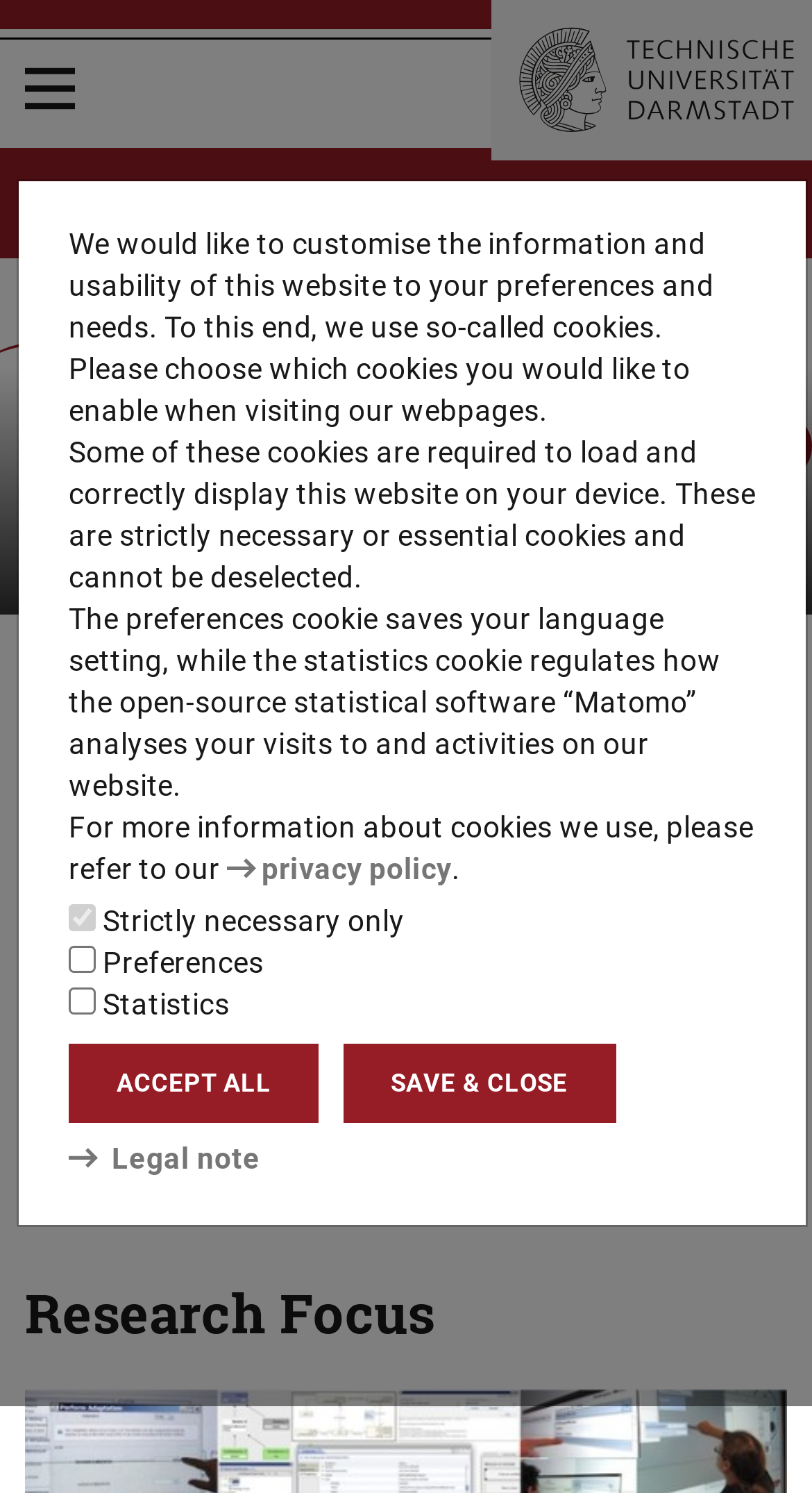For the following element description, predict the bounding box coordinates in the format (top-left x, top-left y, bottom-right x, bottom-right y). All values should be floating point numbers between 0 and 1. Description: Telecooperation

[0.0, 0.098, 1.0, 0.173]